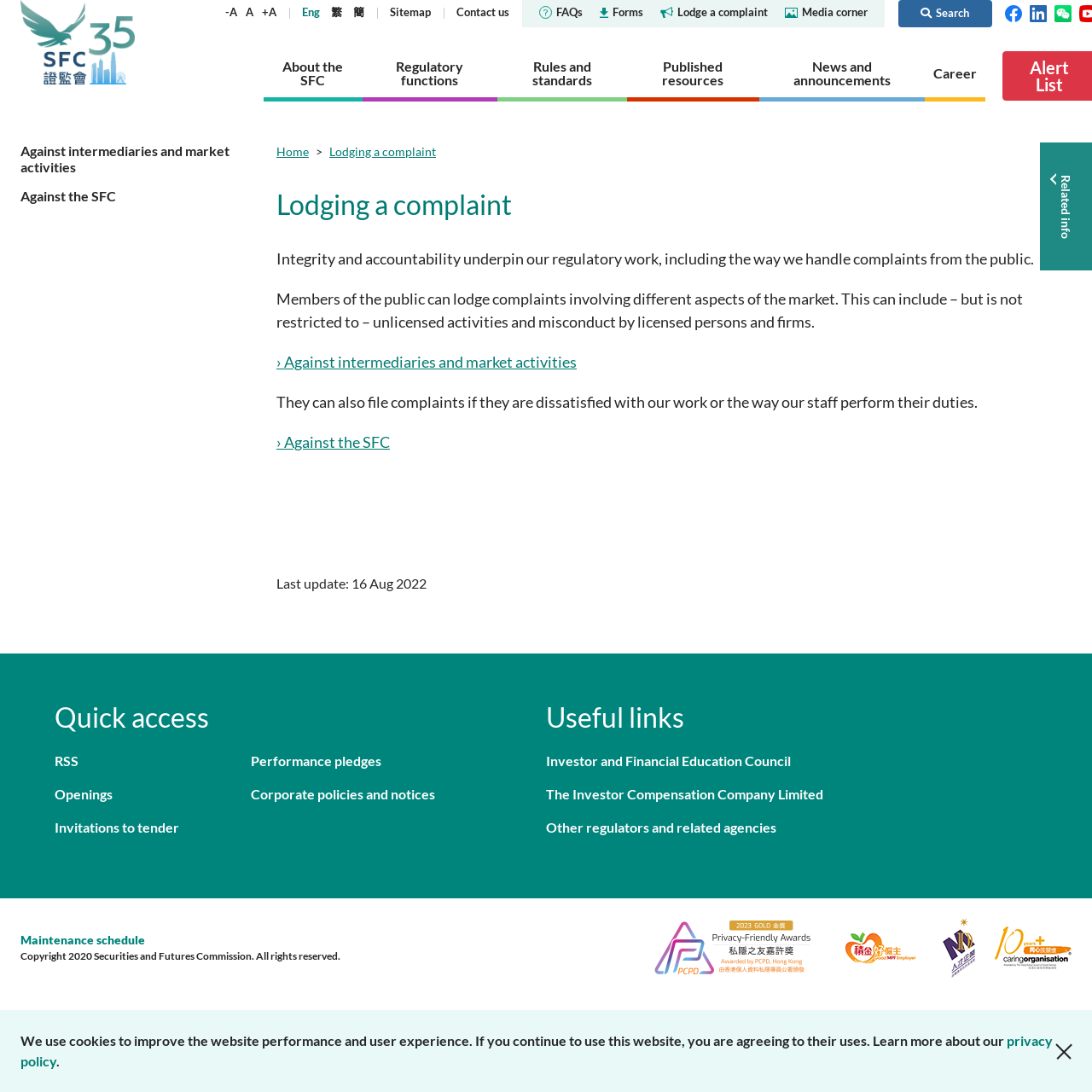Please find the bounding box coordinates of the section that needs to be clicked to achieve this instruction: "Click on the 'Lodge a complaint' link".

[0.604, 0.005, 0.703, 0.017]